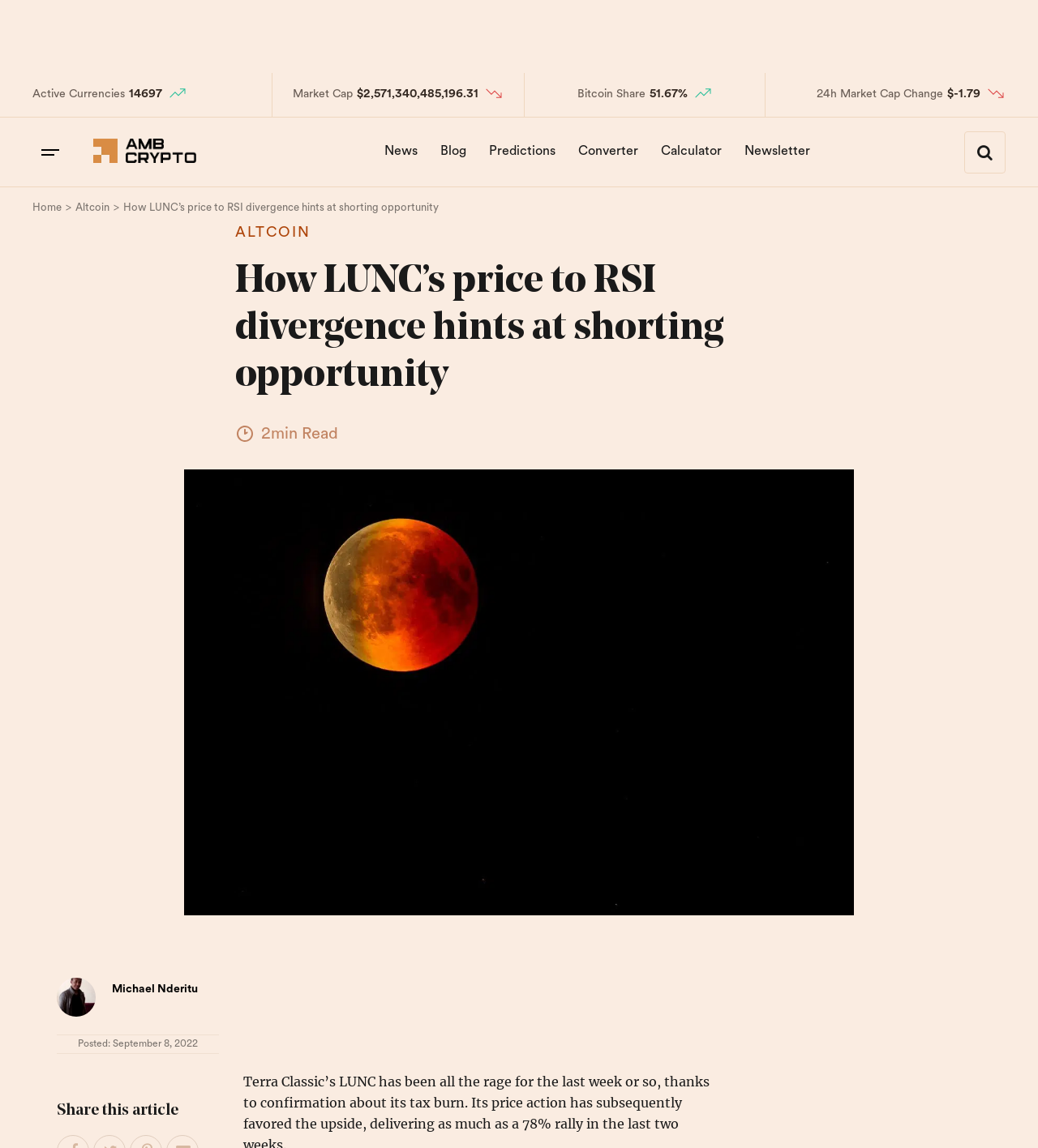What is the 24-hour market capitalization change of LUNC?
Using the image as a reference, answer the question with a short word or phrase.

$-1.79